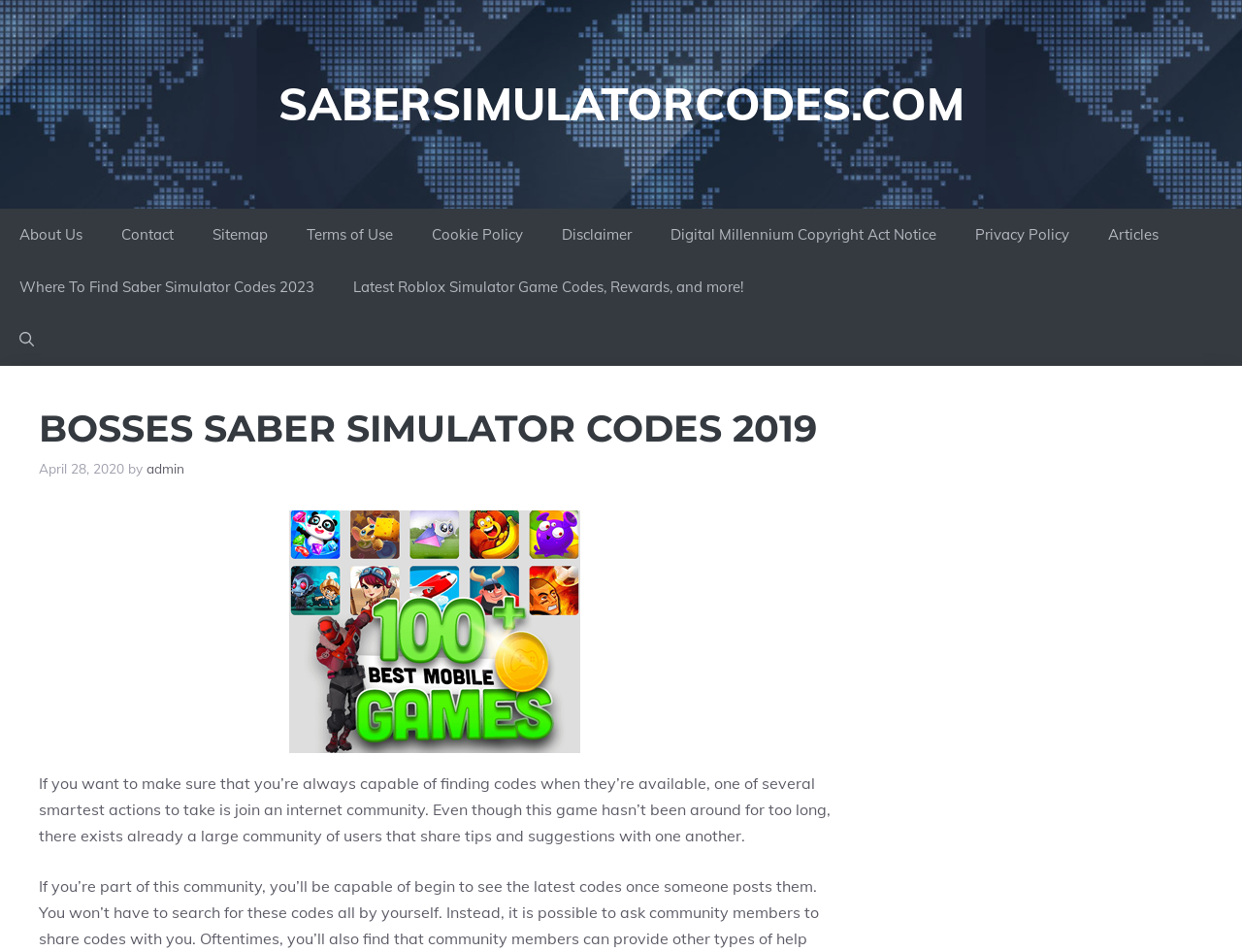Carefully observe the image and respond to the question with a detailed answer:
What is the purpose of joining an internet community?

According to the text on the webpage, joining an internet community is one of the smartest actions to take in order to always be capable of finding codes when they're available.